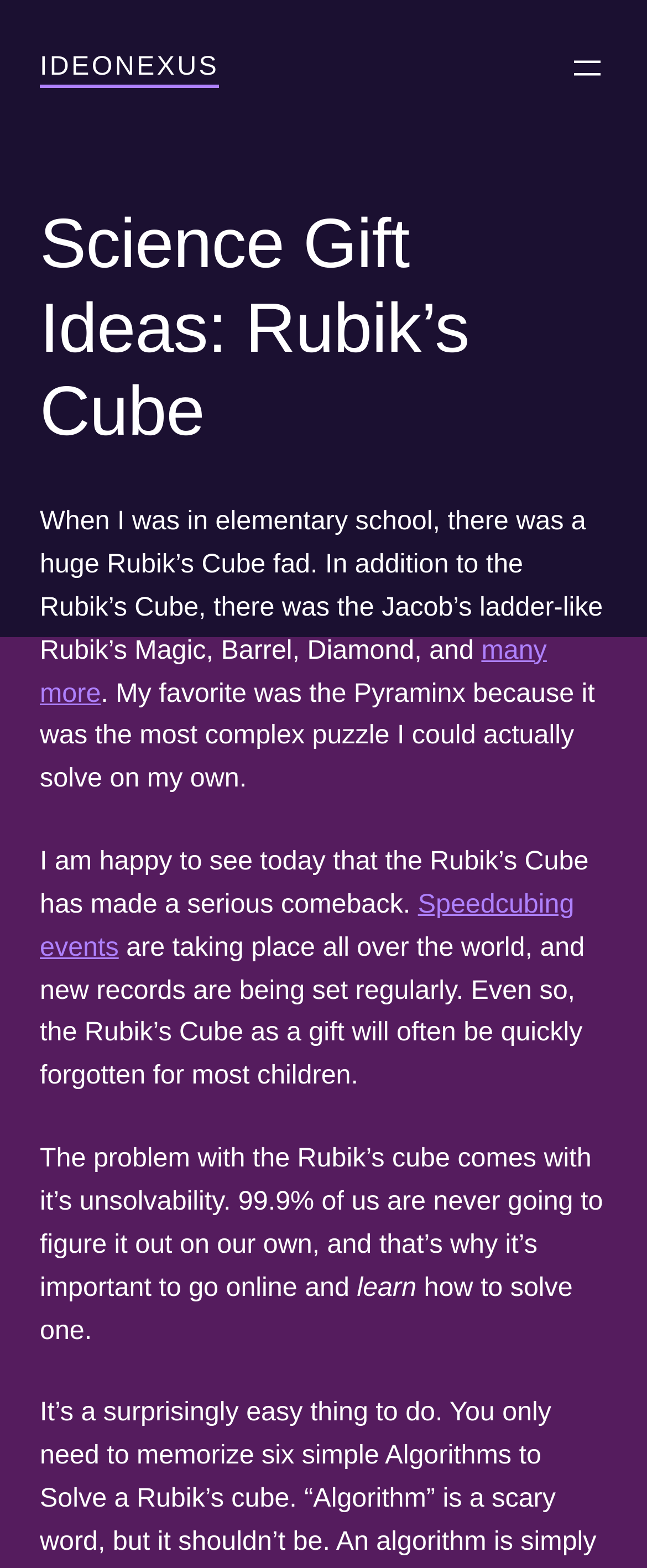Provide a comprehensive description of the webpage.

The webpage is about science gift ideas, specifically focusing on the Rubik's Cube. At the top left, there is a link to "IDEONEXUS". Next to it, on the top right, is a button to "Open menu". Below the top section, there is a heading that reads "Science Gift Ideas: Rubik’s Cube". 

The main content of the webpage is a passage of text that discusses the author's experience with the Rubik's Cube as a child and its recent comeback. The text is divided into several paragraphs, with links to "many more" and "Speedcubing events" scattered throughout. The passage explains that while the Rubik's Cube is a great gift, it often gets forgotten because most people cannot solve it on their own. 

The text is positioned in the middle of the page, spanning from the top to the bottom. There are no images on the page. The overall layout is simple, with a clear focus on the text content.